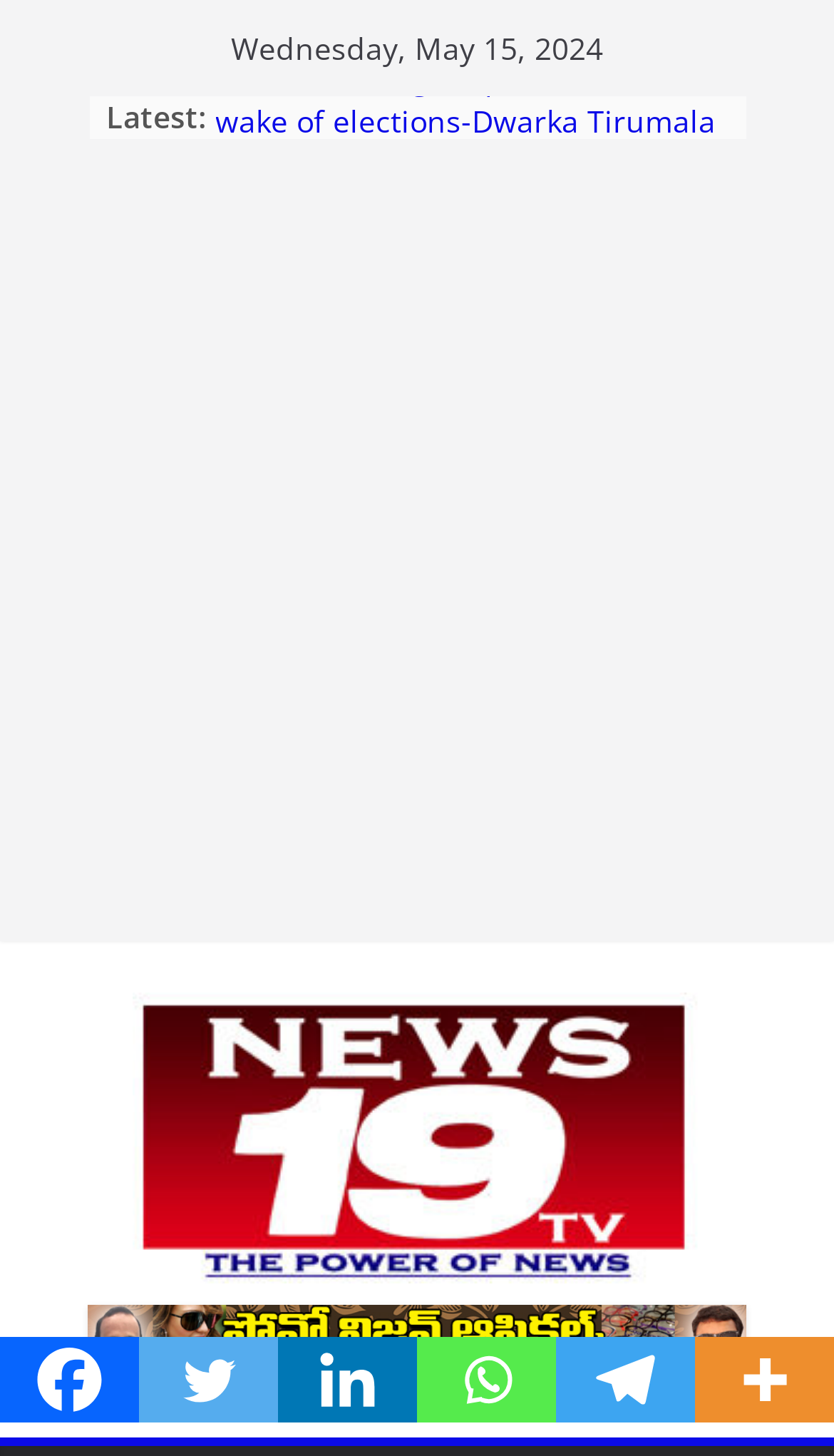How many news articles are listed?
Kindly offer a detailed explanation using the data available in the image.

There are 5 news articles listed on the webpage, each represented by a bullet point and a link to the article.